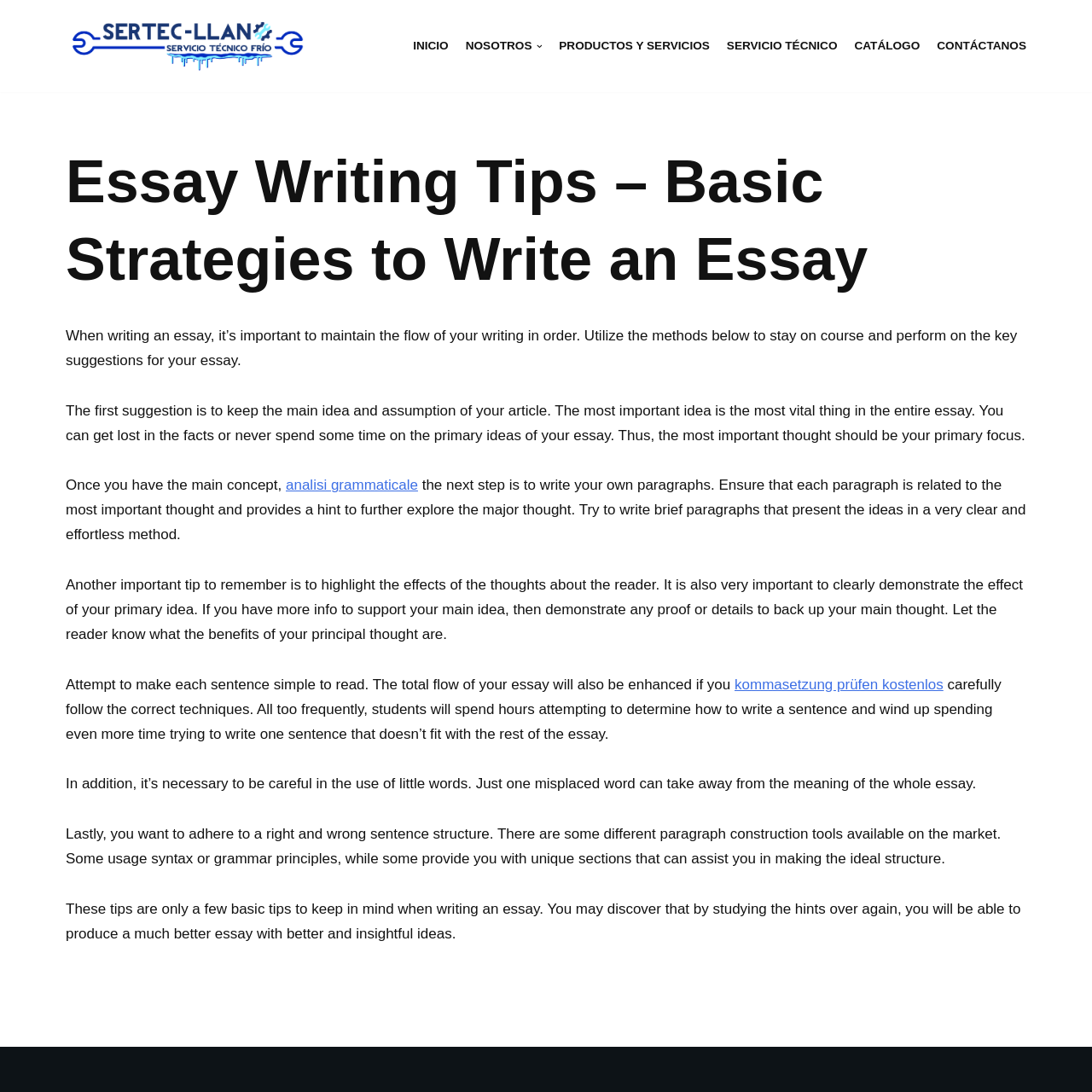Specify the bounding box coordinates of the area to click in order to follow the given instruction: "Click on the 'analisi grammaticale' link."

[0.262, 0.437, 0.383, 0.452]